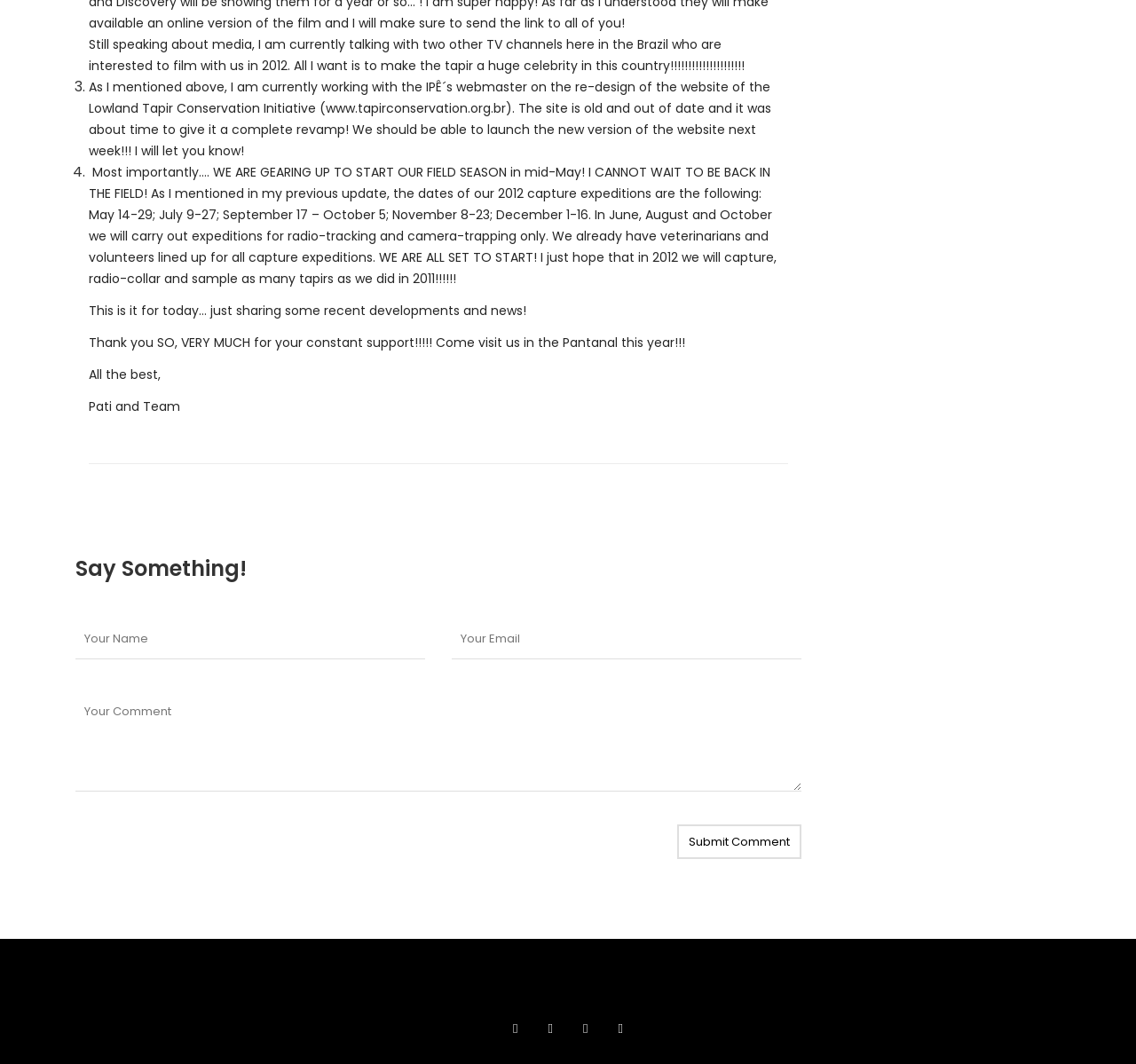How many text boxes are in the comment section?
Answer with a single word or phrase, using the screenshot for reference.

Three